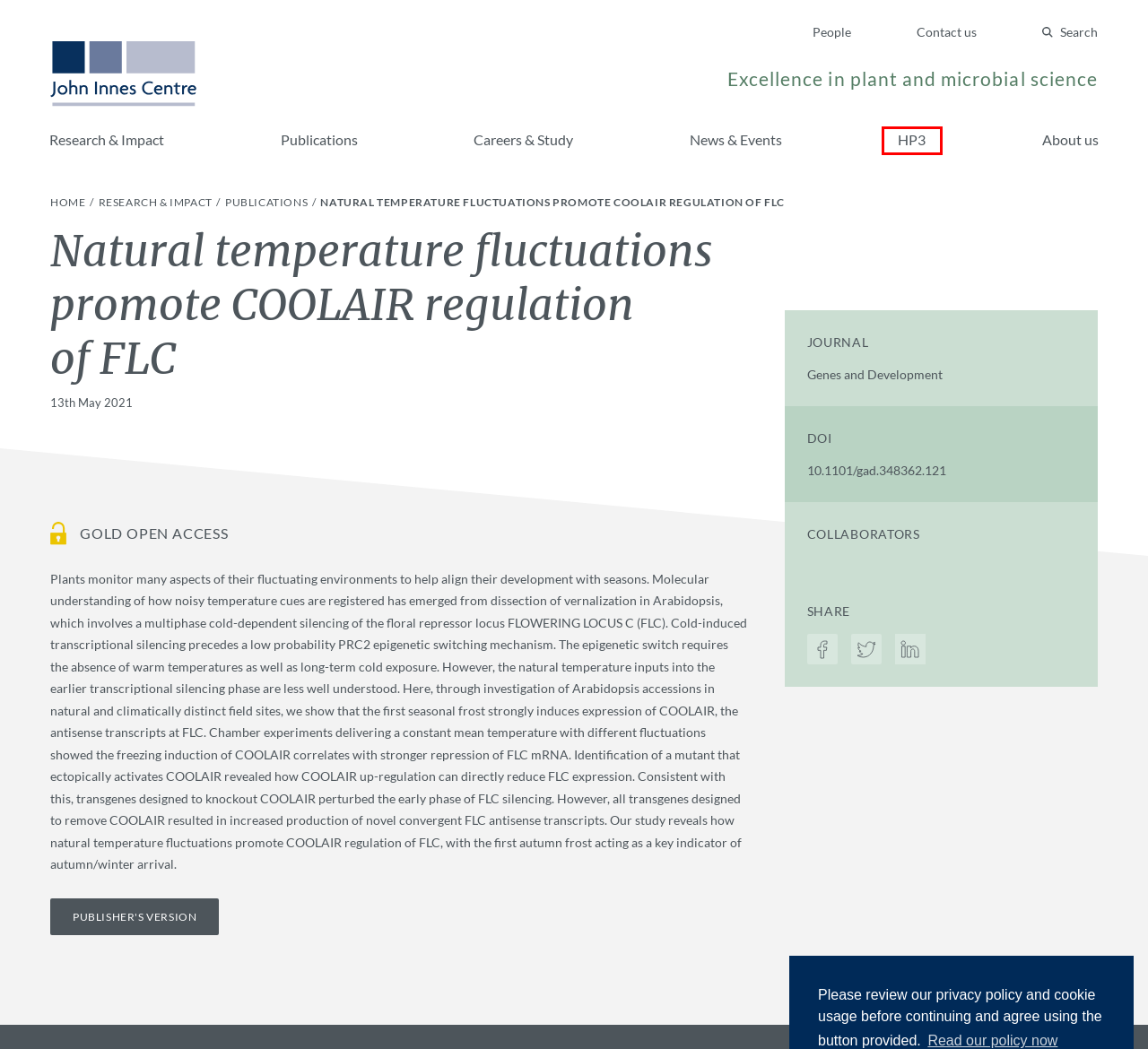Examine the screenshot of a webpage with a red bounding box around an element. Then, select the webpage description that best represents the new page after clicking the highlighted element. Here are the descriptions:
A. Research & Impact | John Innes Centre
B. Careers & Study | John Innes Centre
C. Healthy Plants – Healthy People – Healthy Planet (HP3)
D. Contact the JIC | John Innes Centre
E. Natural temperature fluctuations promote COOLAIR regulation of FLC
F. All about the JIC | John Innes Centre
G. Publications from the JIC | John Innes Centre
H. JIC News and Events | John Innes Centre

C